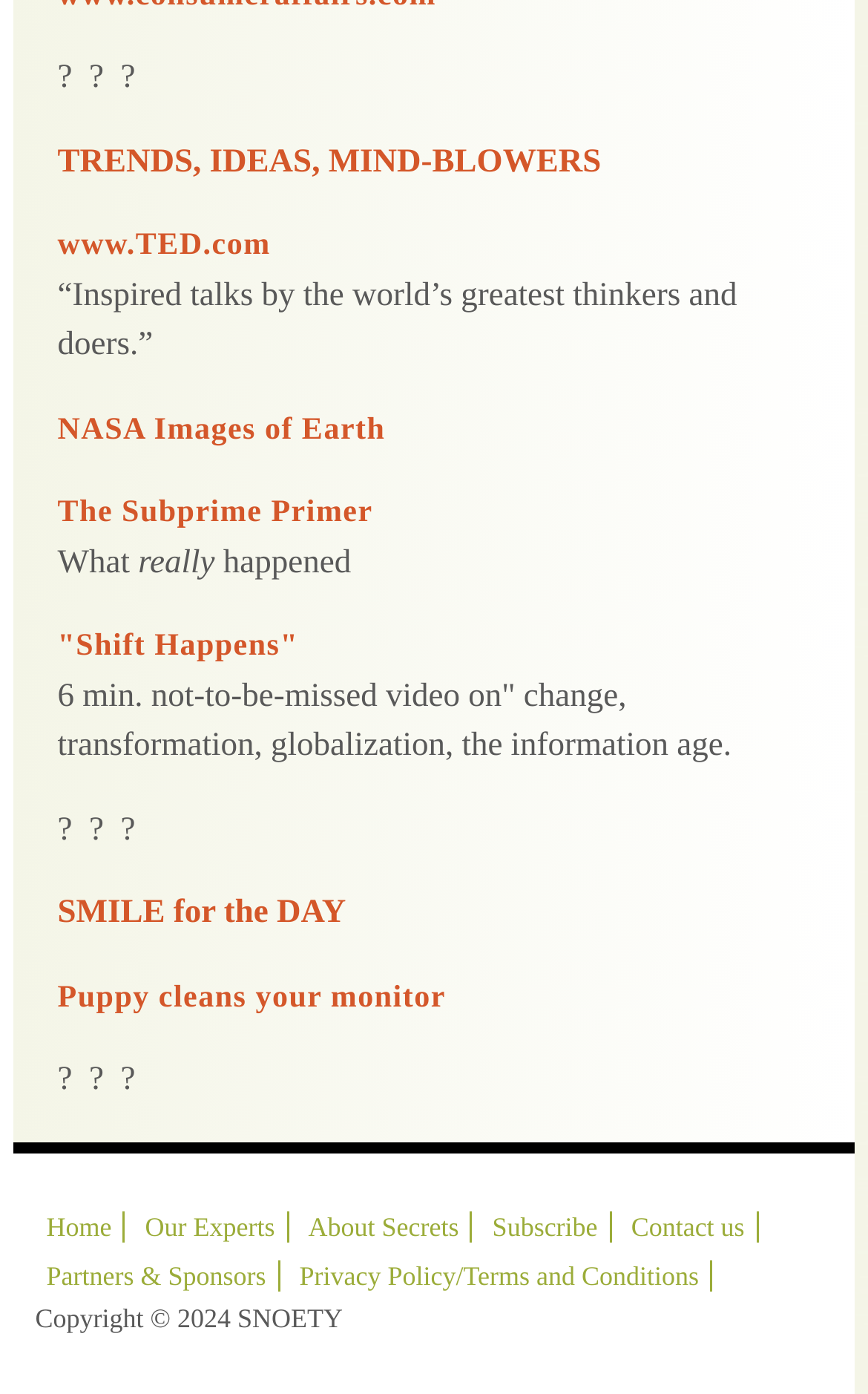Please indicate the bounding box coordinates of the element's region to be clicked to achieve the instruction: "Contact us". Provide the coordinates as four float numbers between 0 and 1, i.e., [left, top, right, bottom].

[0.714, 0.869, 0.873, 0.891]